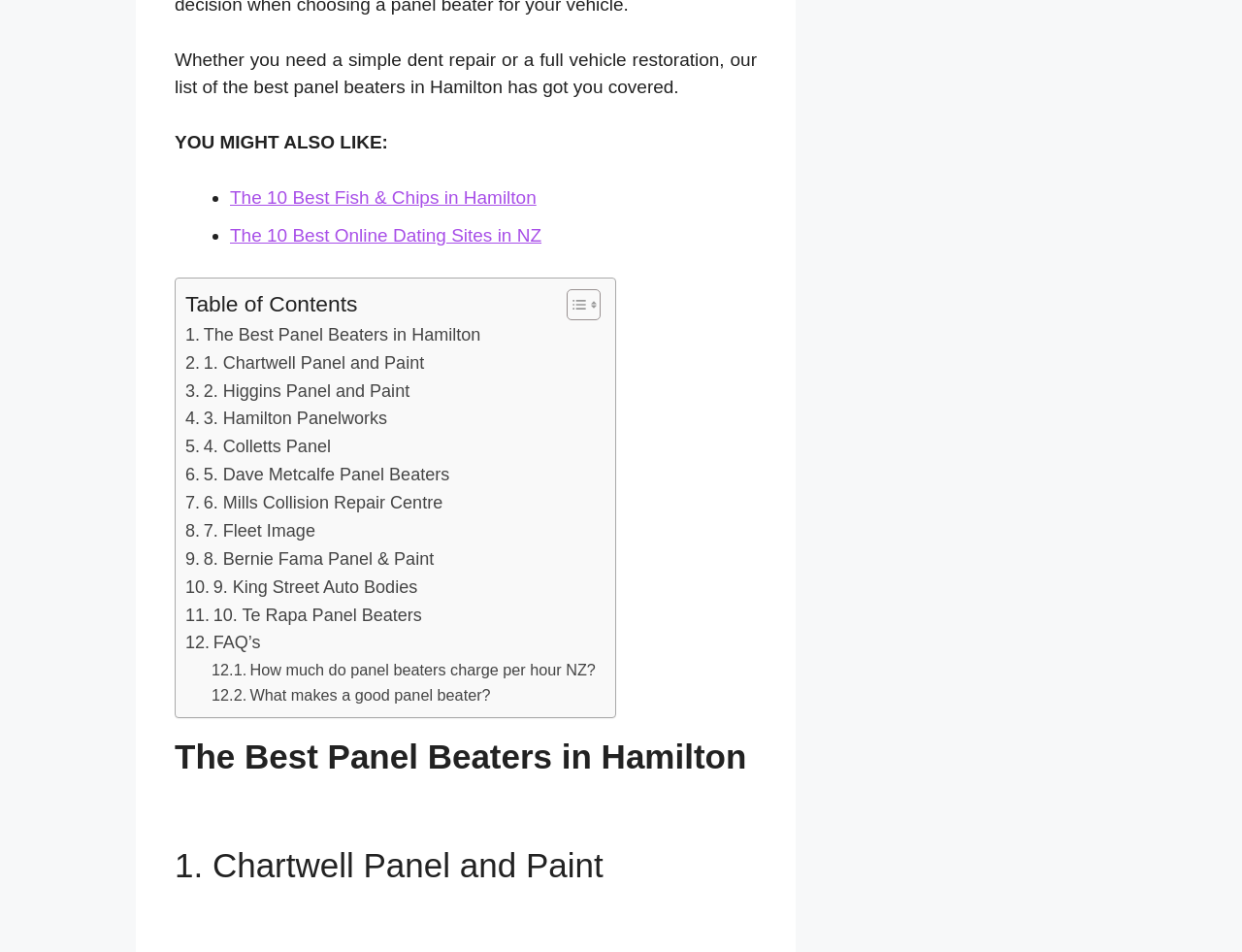Locate the bounding box of the UI element described by: "Toggle" in the given webpage screenshot.

[0.444, 0.303, 0.48, 0.337]